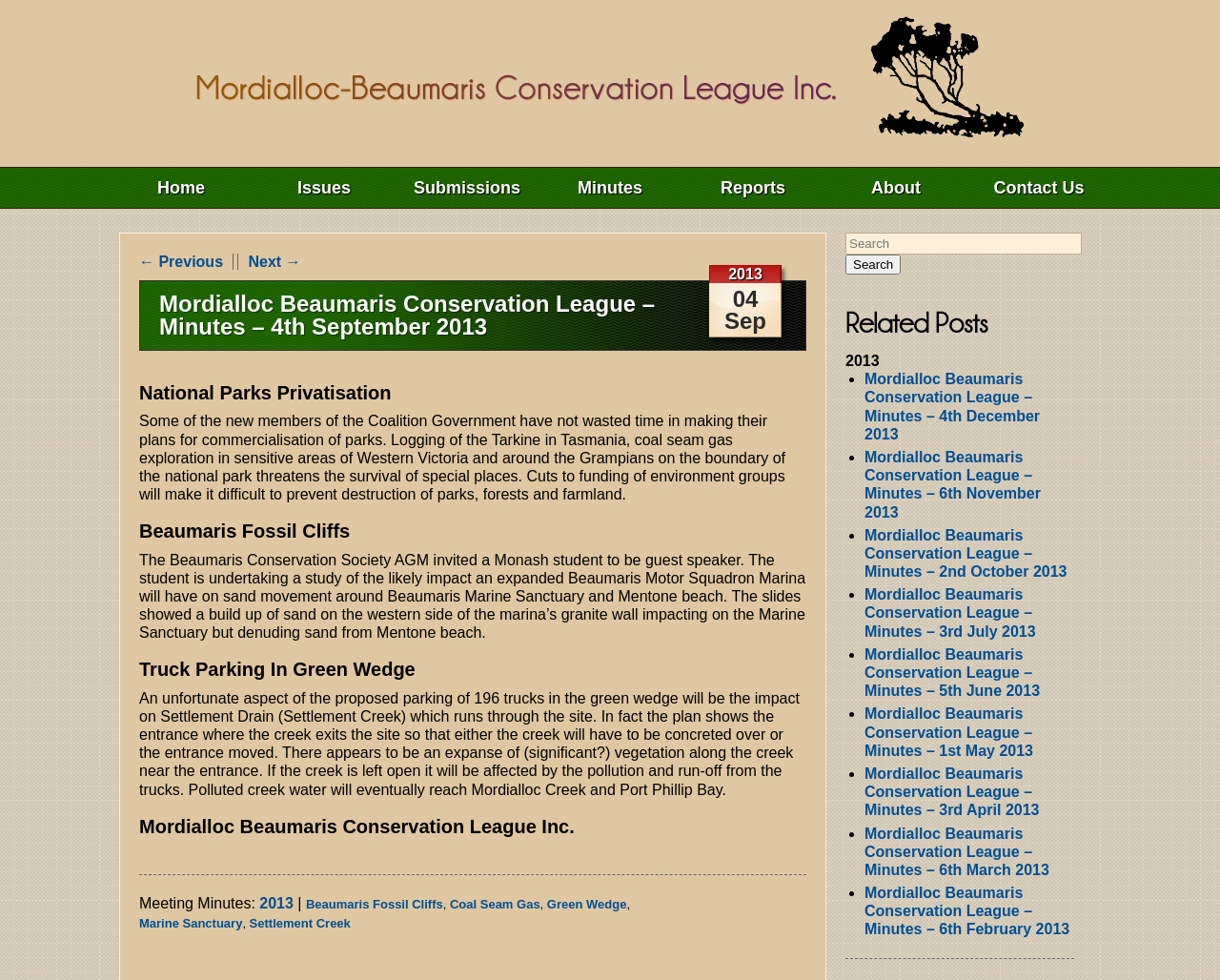Highlight the bounding box coordinates of the region I should click on to meet the following instruction: "Read the 'Related Posts'".

[0.693, 0.315, 0.88, 0.344]